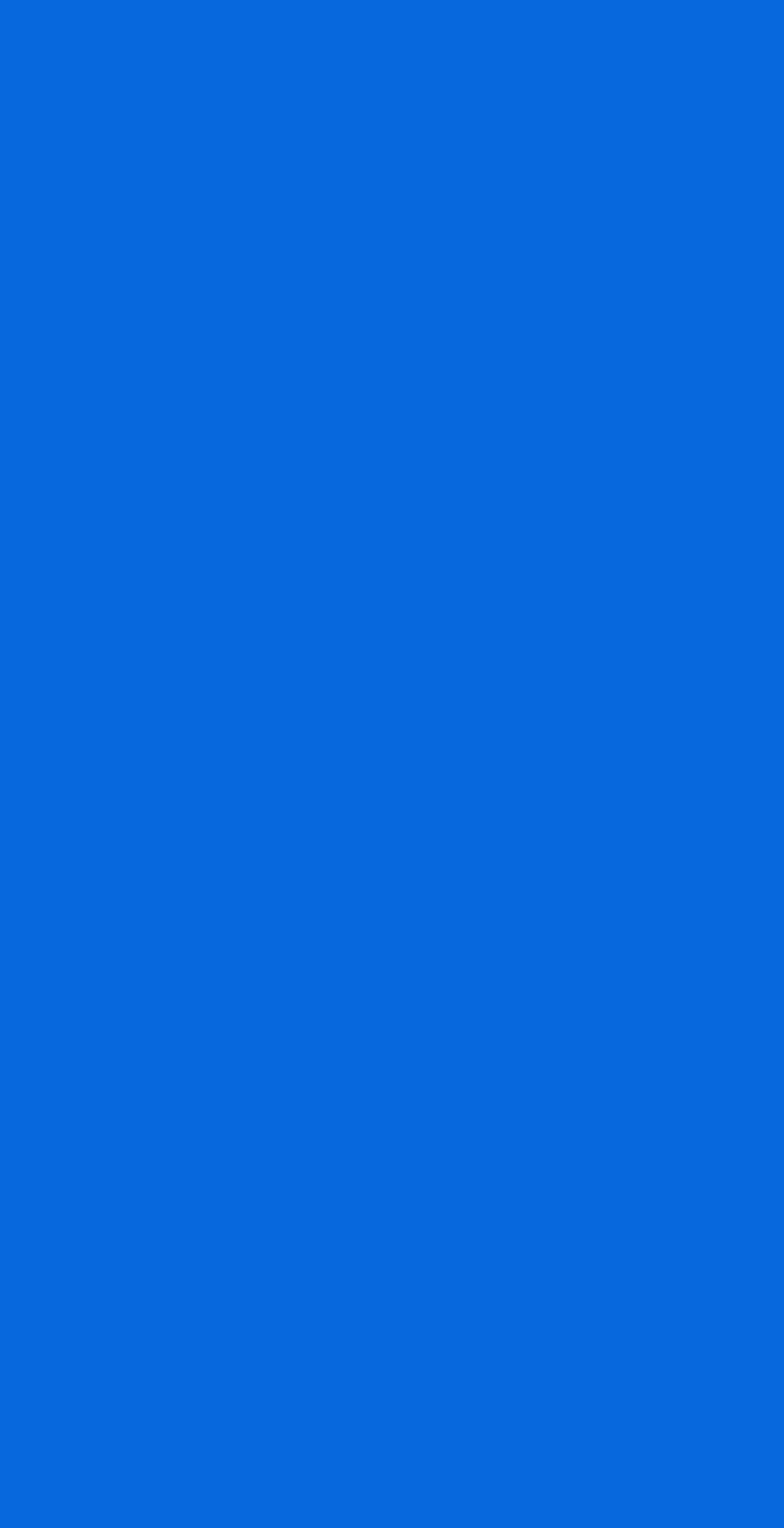Please locate the bounding box coordinates of the element that needs to be clicked to achieve the following instruction: "Share on Twitter". The coordinates should be four float numbers between 0 and 1, i.e., [left, top, right, bottom].

[0.27, 0.855, 0.324, 0.878]